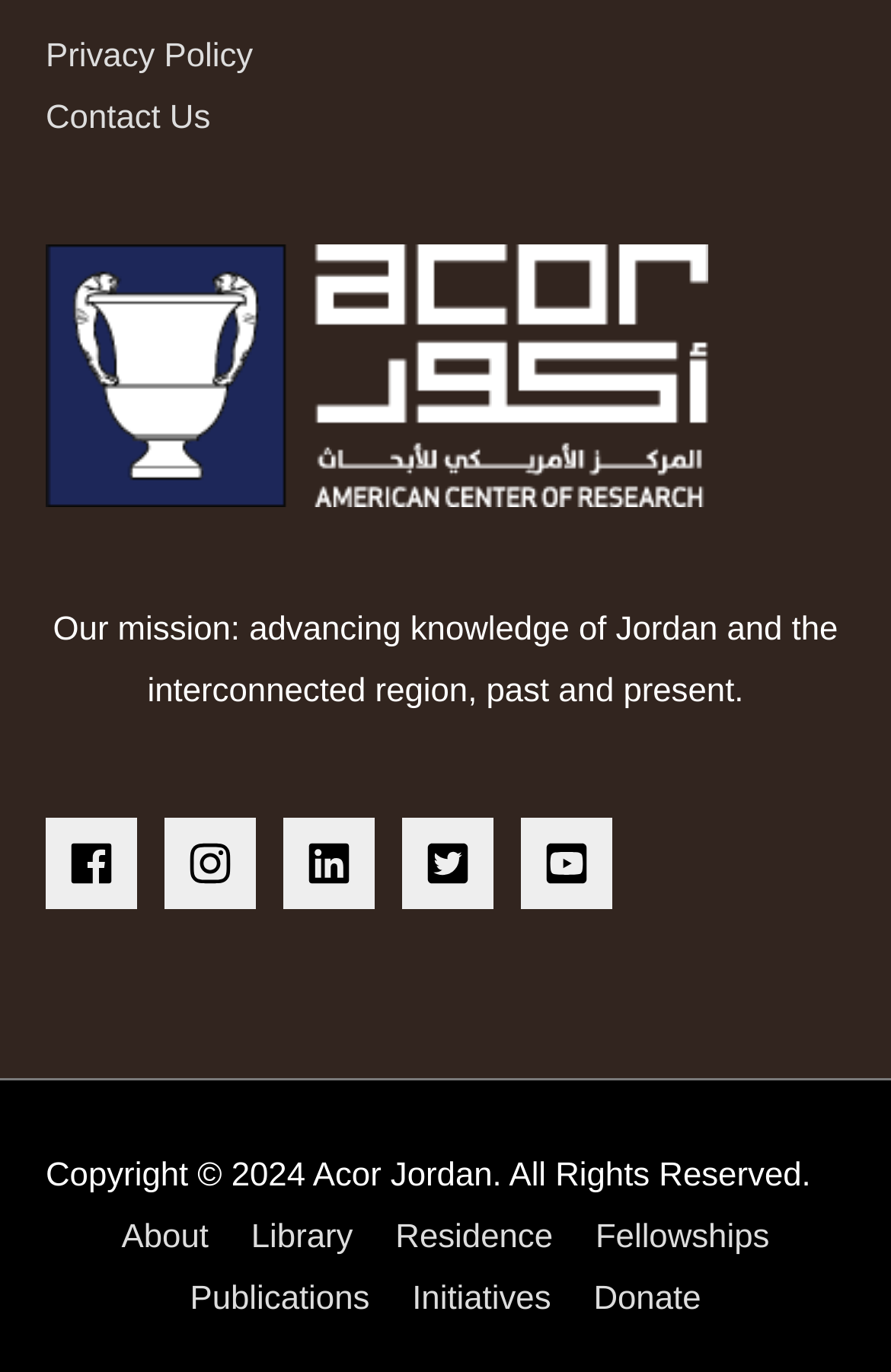Identify the bounding box coordinates of the region I need to click to complete this instruction: "Visit the Facebook page".

[0.051, 0.595, 0.174, 0.662]